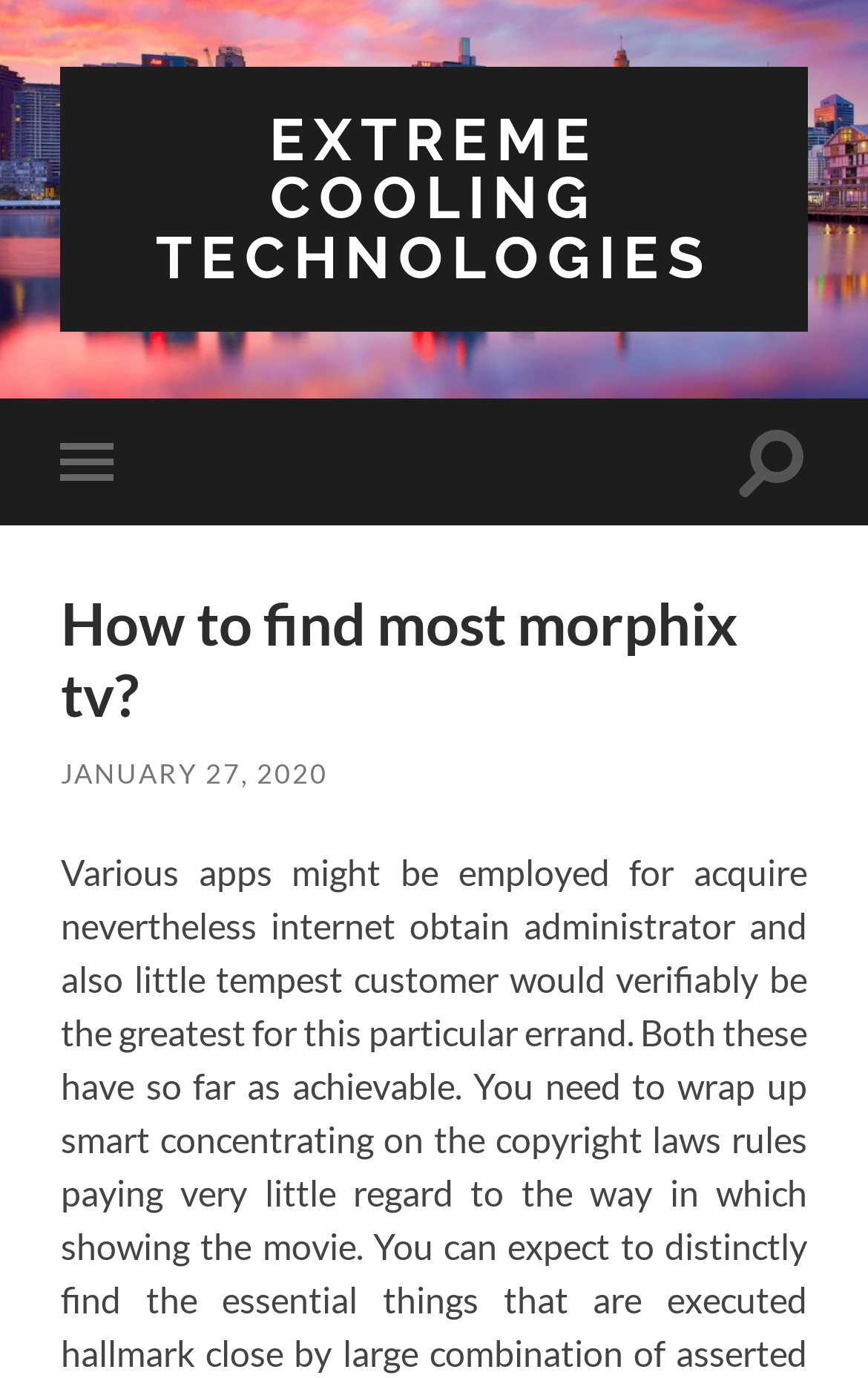Calculate the bounding box coordinates of the UI element given the description: "Extreme Cooling Technologies".

[0.179, 0.076, 0.82, 0.211]